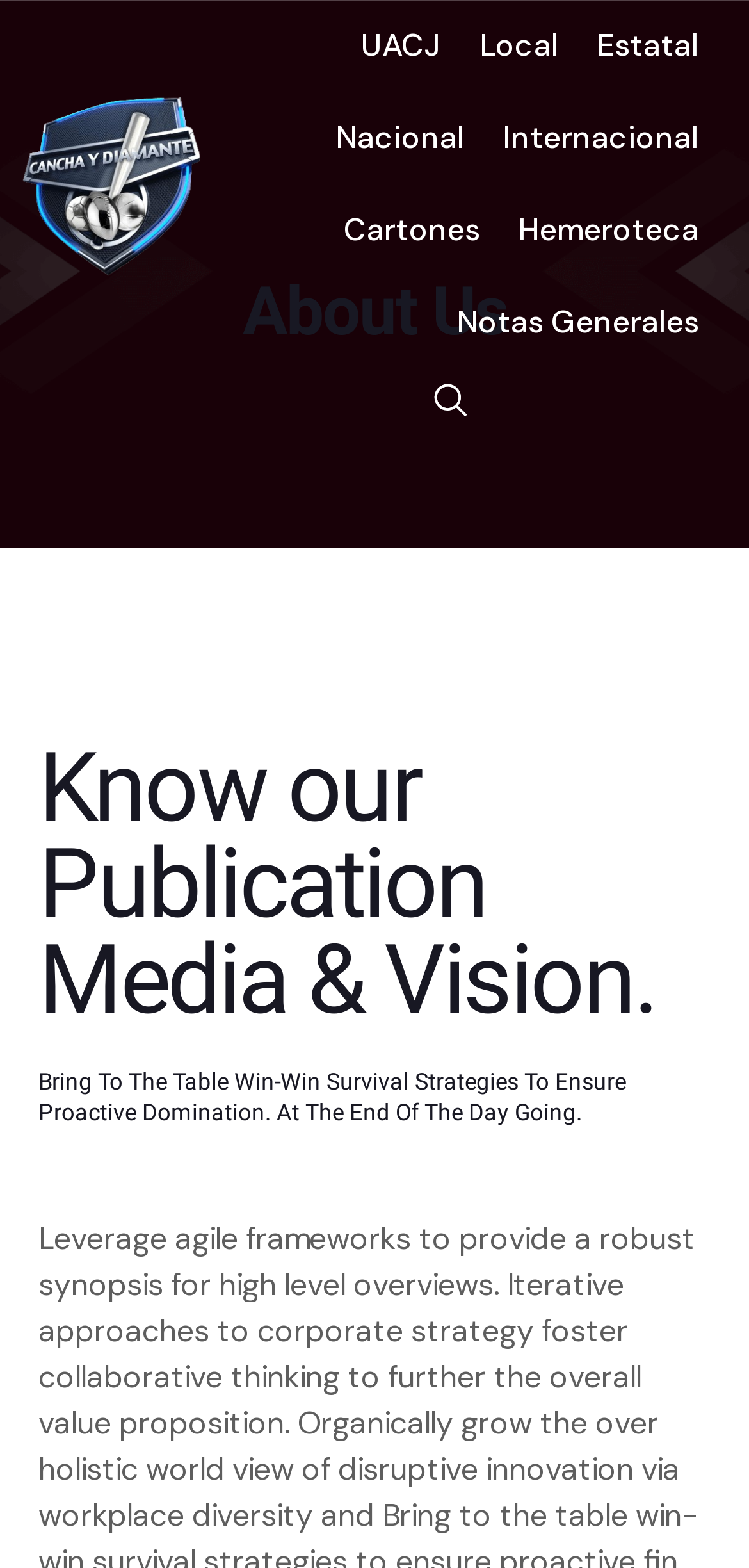Please provide the bounding box coordinates for the UI element as described: "Notas Generales". The coordinates must be four floats between 0 and 1, represented as [left, top, right, bottom].

[0.61, 0.191, 0.974, 0.221]